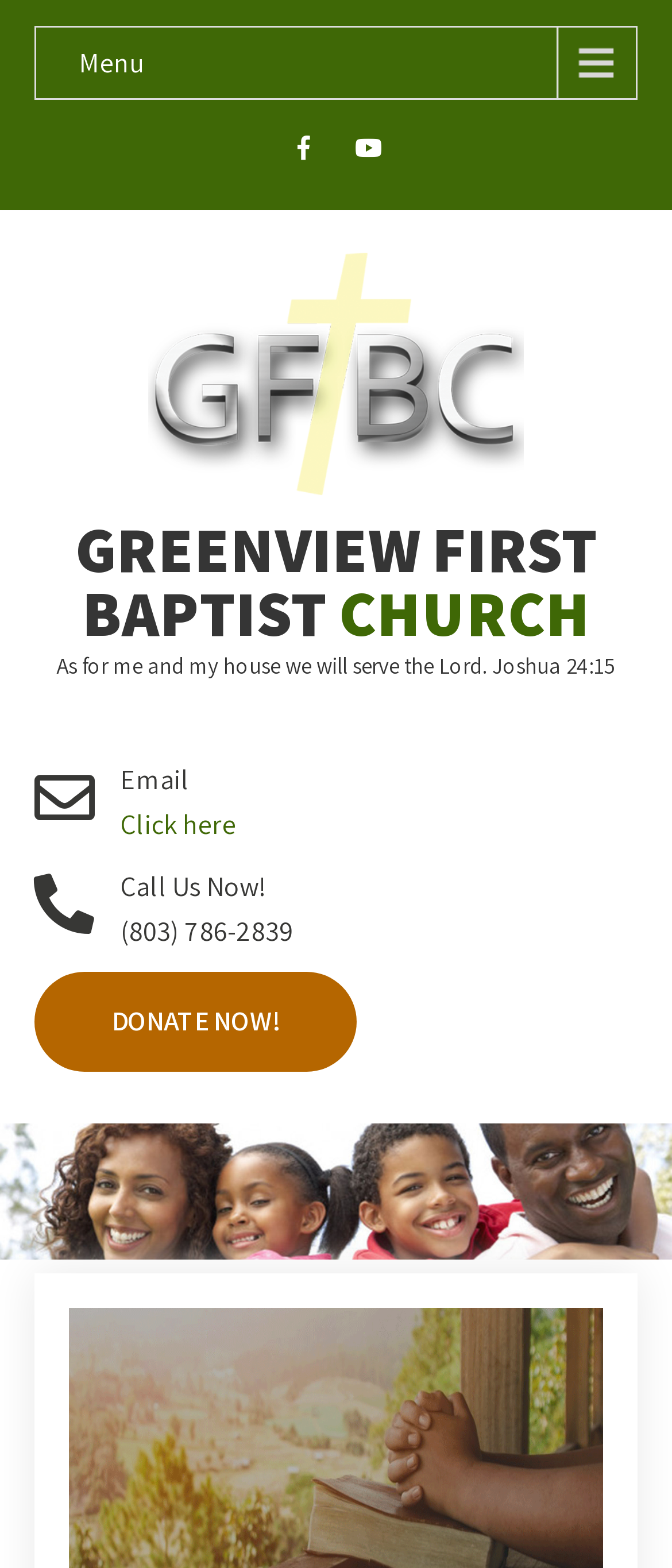Provide a comprehensive caption for the webpage.

The webpage is about Covenant Prayers from Greenview First Baptist Church. At the top left corner, there is a link labeled "Menu". Next to it, there are two more links with icons, represented by '\uf39e' and '\uf167'. 

Below these links, there is a large banner that spans almost the entire width of the page, containing an image and a link with no text. The image is positioned above the link.

On the top center of the page, there is a prominent heading that reads "GREENVIEW FIRST BAPTIST CHURCH". 

Below the heading, there is a quote from Joshua 24:15, "As for me and my house we will serve the Lord." This quote is positioned near the top center of the page.

On the left side of the page, there are several blocks of text and links. There is a label "Email" followed by a link "Click here". Below this, there is a call-to-action "Call Us Now!" with a phone number "(803) 786-2839" displayed below it.

At the bottom left corner of the page, there is a prominent link "DONATE NOW!".